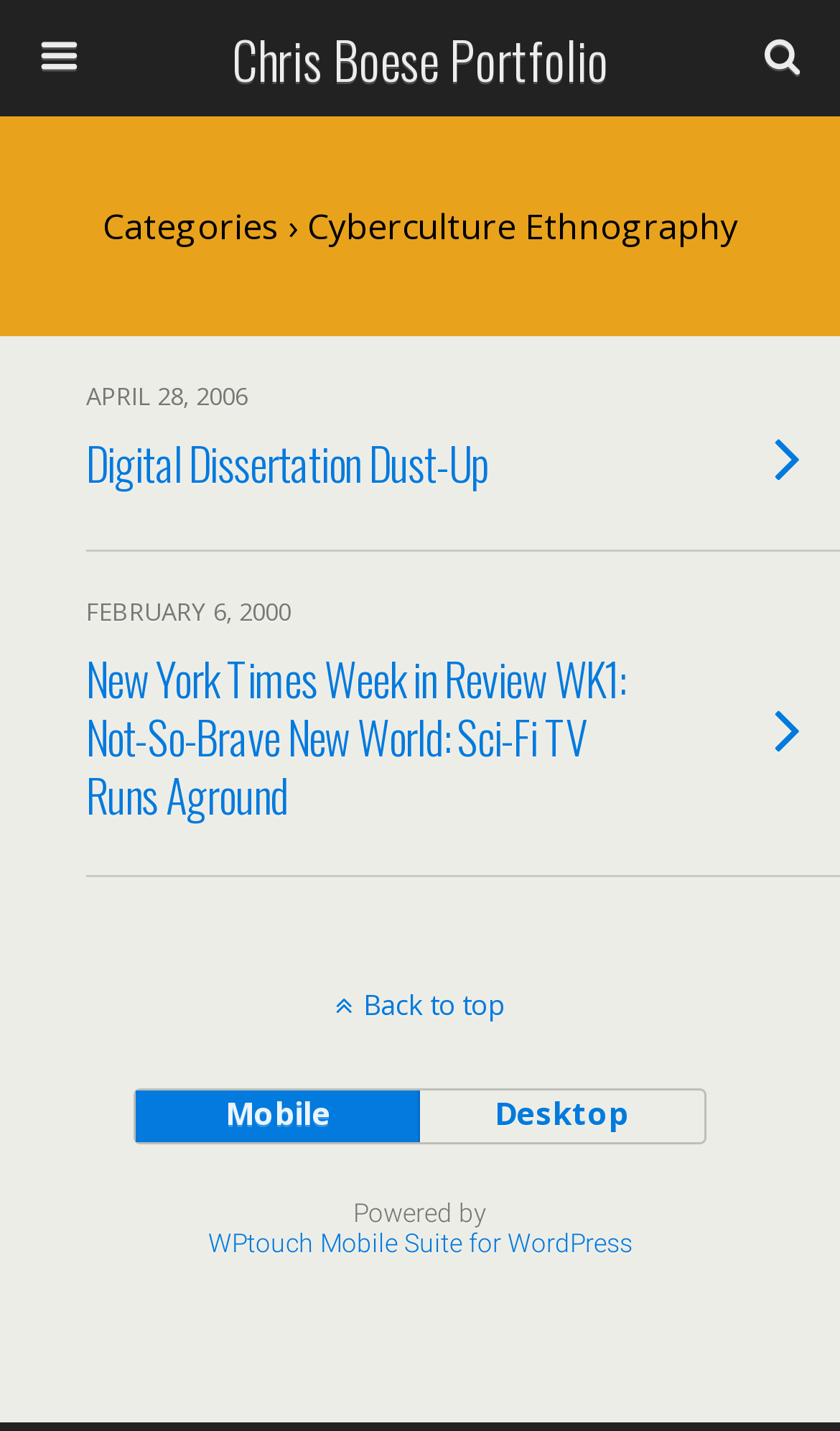Please identify the bounding box coordinates of the clickable element to fulfill the following instruction: "read Digital Dissertation Dust-Up". The coordinates should be four float numbers between 0 and 1, i.e., [left, top, right, bottom].

[0.0, 0.235, 1.0, 0.386]